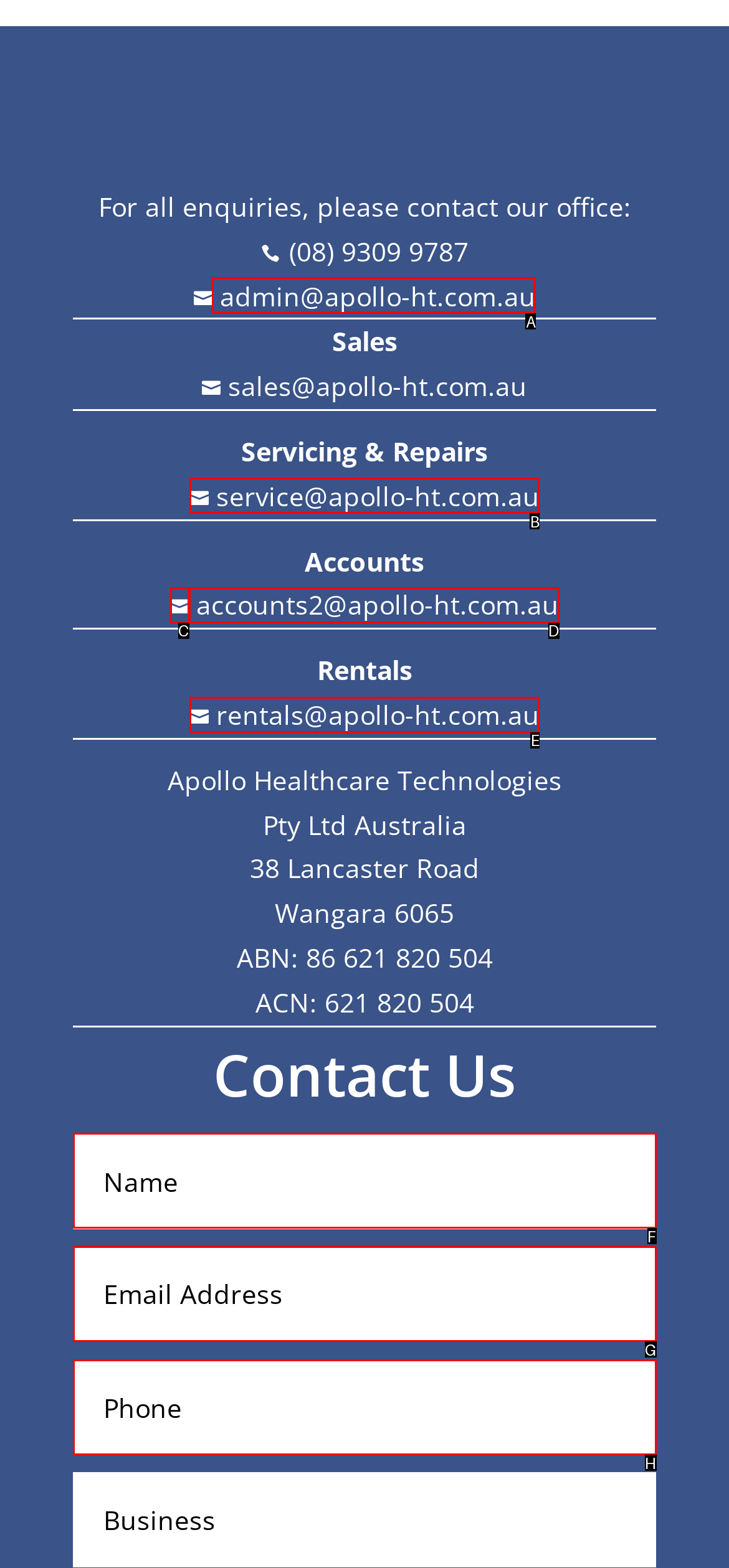Find the HTML element to click in order to complete this task: send an email to admin
Answer with the letter of the correct option.

A